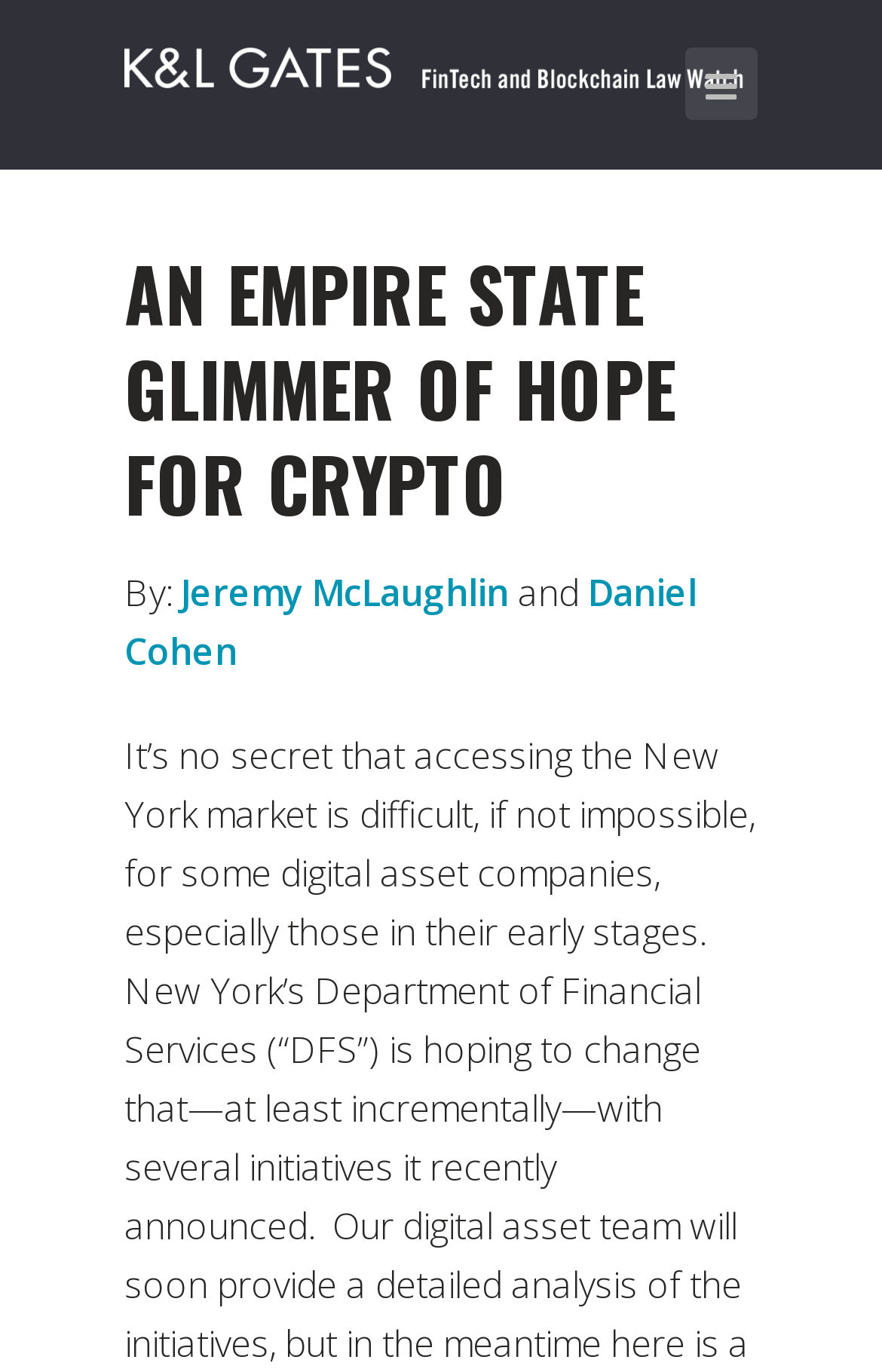Can you give a comprehensive explanation to the question given the content of the image?
What is the relationship between the authors and the article?

The authors' names are listed below the main heading with the phrase 'By:', which indicates that they are the writers of the article.